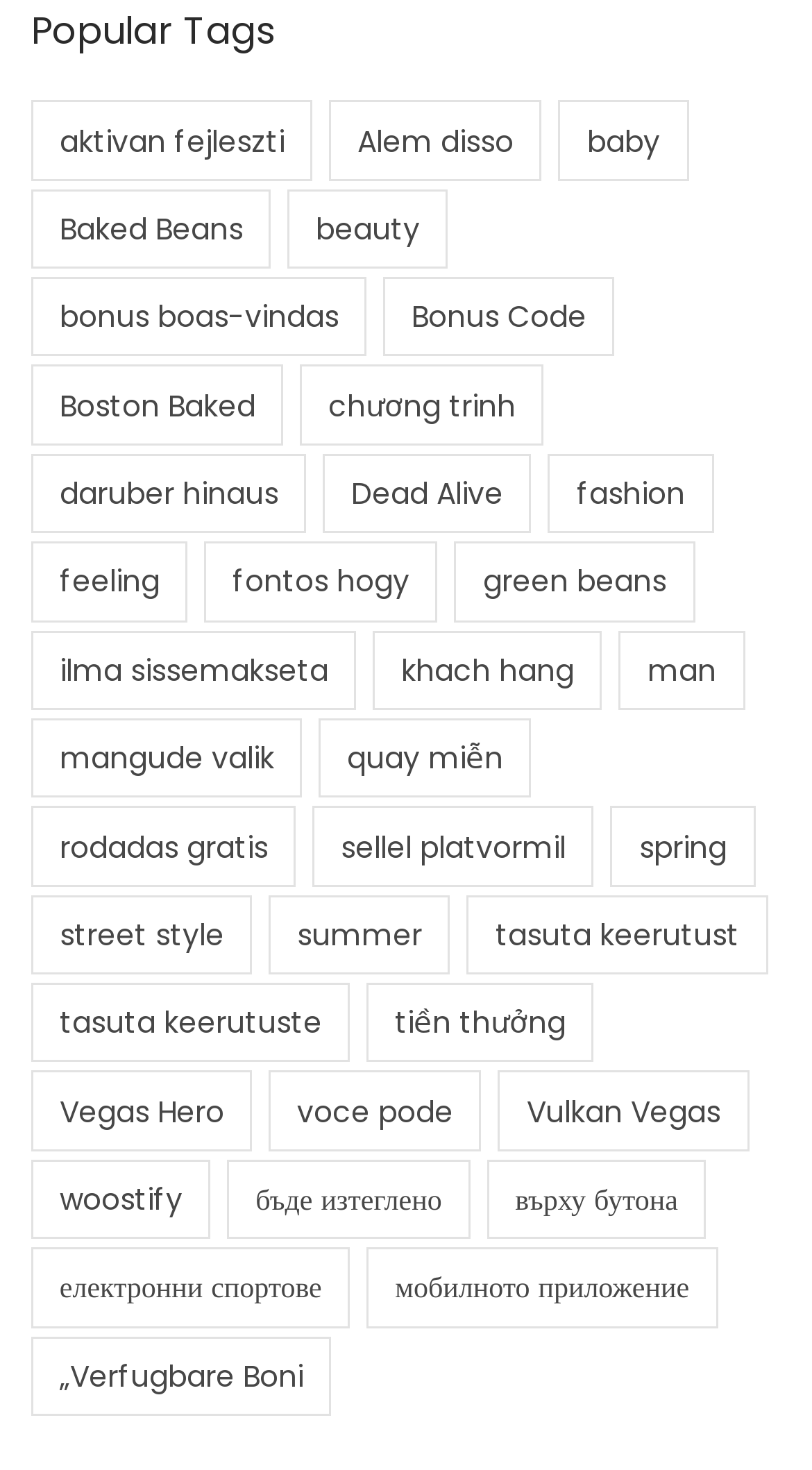Use a single word or phrase to answer the following:
Are there any tags in a language other than English?

Yes